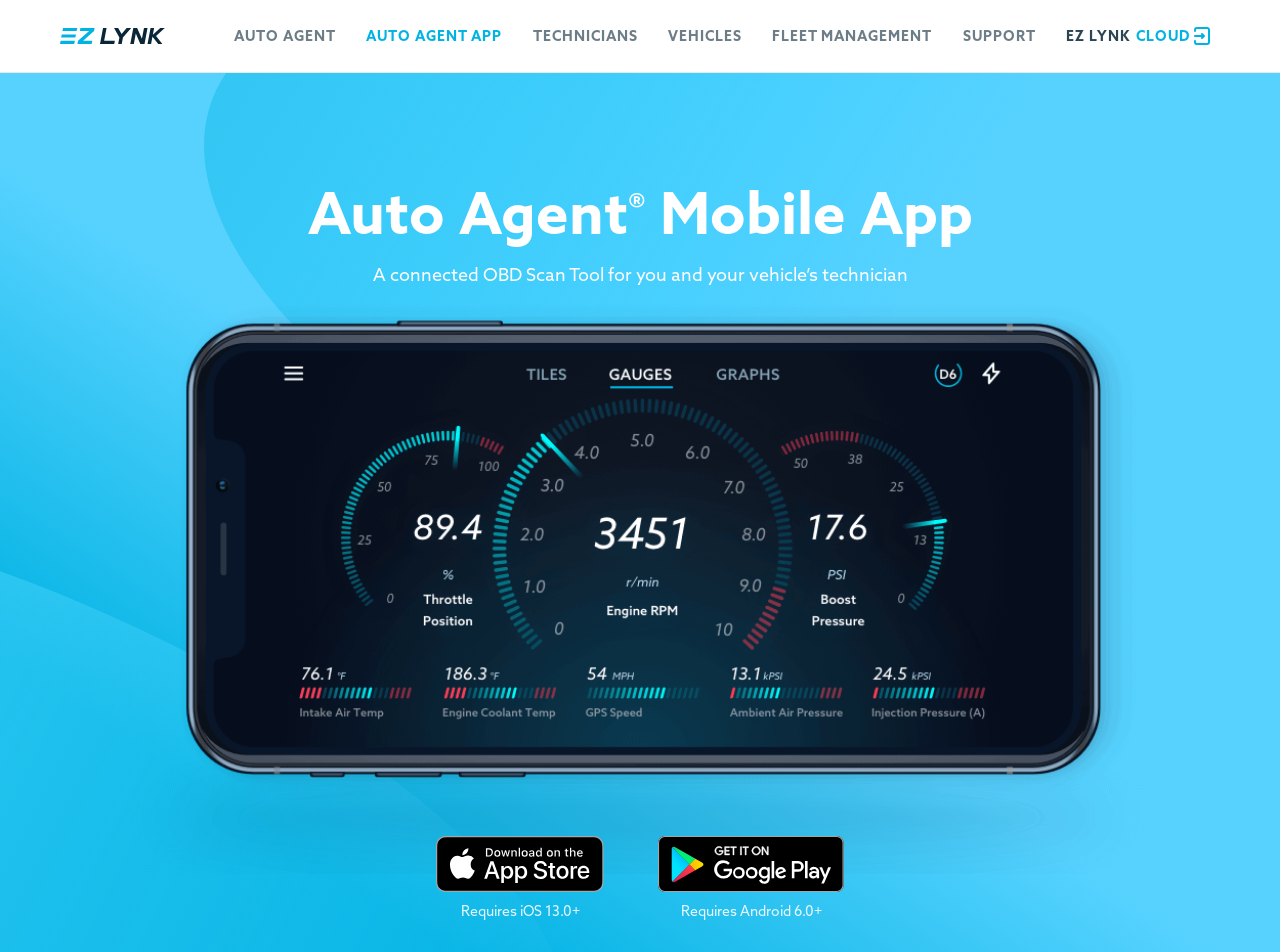Please provide a brief answer to the following inquiry using a single word or phrase:
What is the name of the mobile app?

Auto Agent